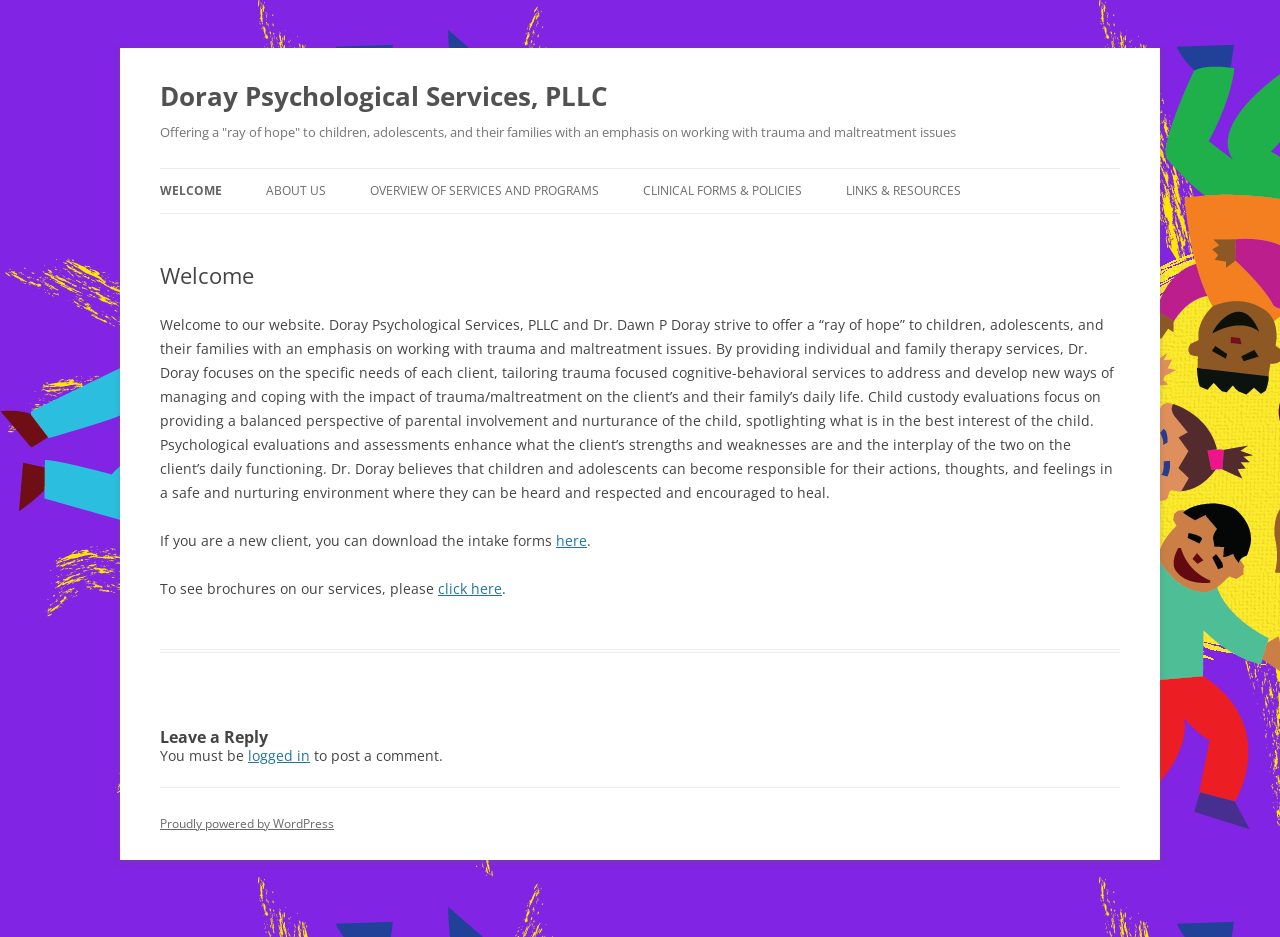Using the provided element description: "Child Custody Evaluations", identify the bounding box coordinates. The coordinates should be four floats between 0 and 1 in the order [left, top, right, bottom].

[0.289, 0.271, 0.445, 0.315]